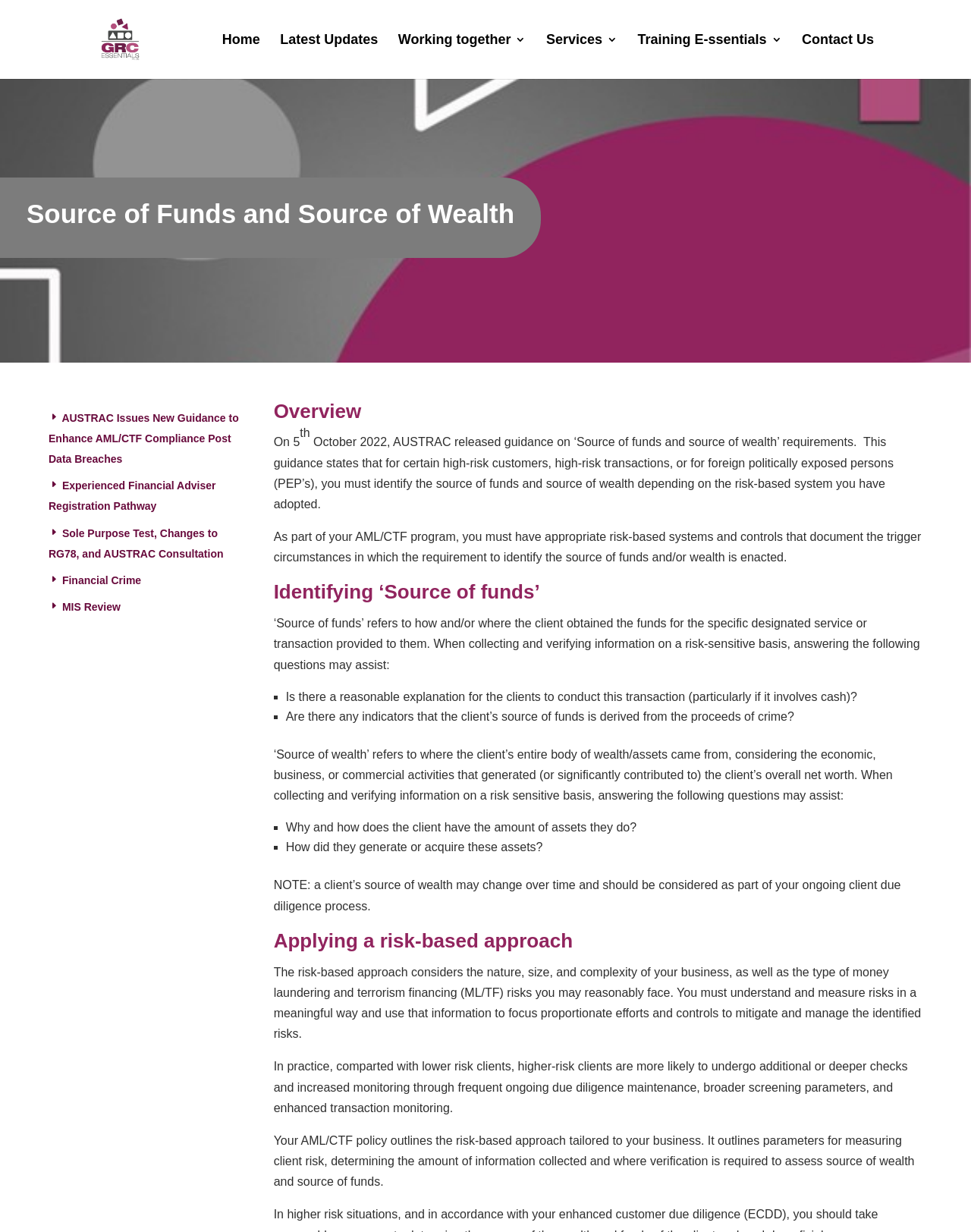Please answer the following query using a single word or phrase: 
What does 'Source of funds' refer to?

How and/or where the client obtained the funds